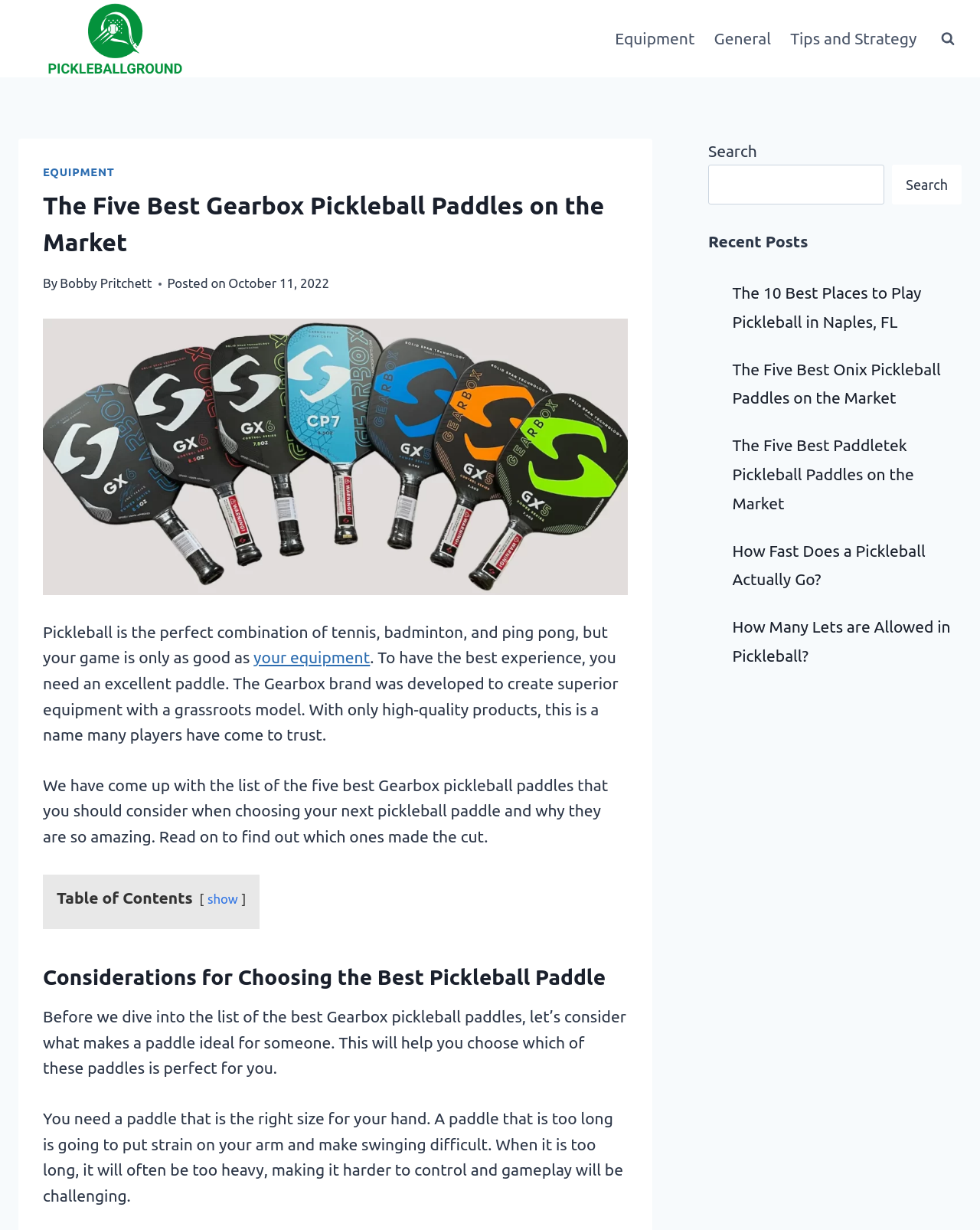Identify the bounding box coordinates of the element that should be clicked to fulfill this task: "Click on the 'View Search Form' button". The coordinates should be provided as four float numbers between 0 and 1, i.e., [left, top, right, bottom].

[0.953, 0.02, 0.981, 0.043]